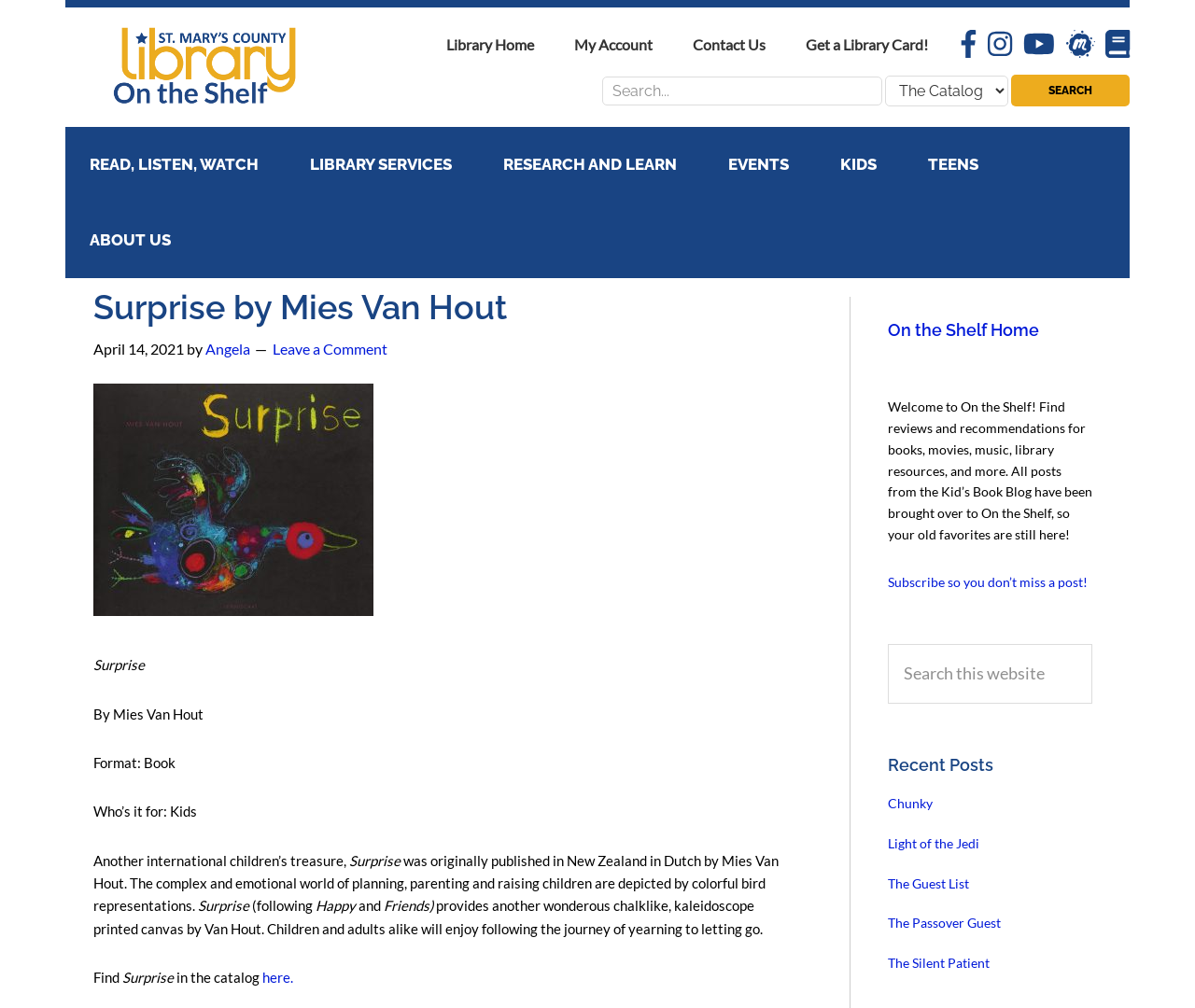Could you provide the bounding box coordinates for the portion of the screen to click to complete this instruction: "Go to the library home page"?

[0.358, 0.037, 0.462, 0.052]